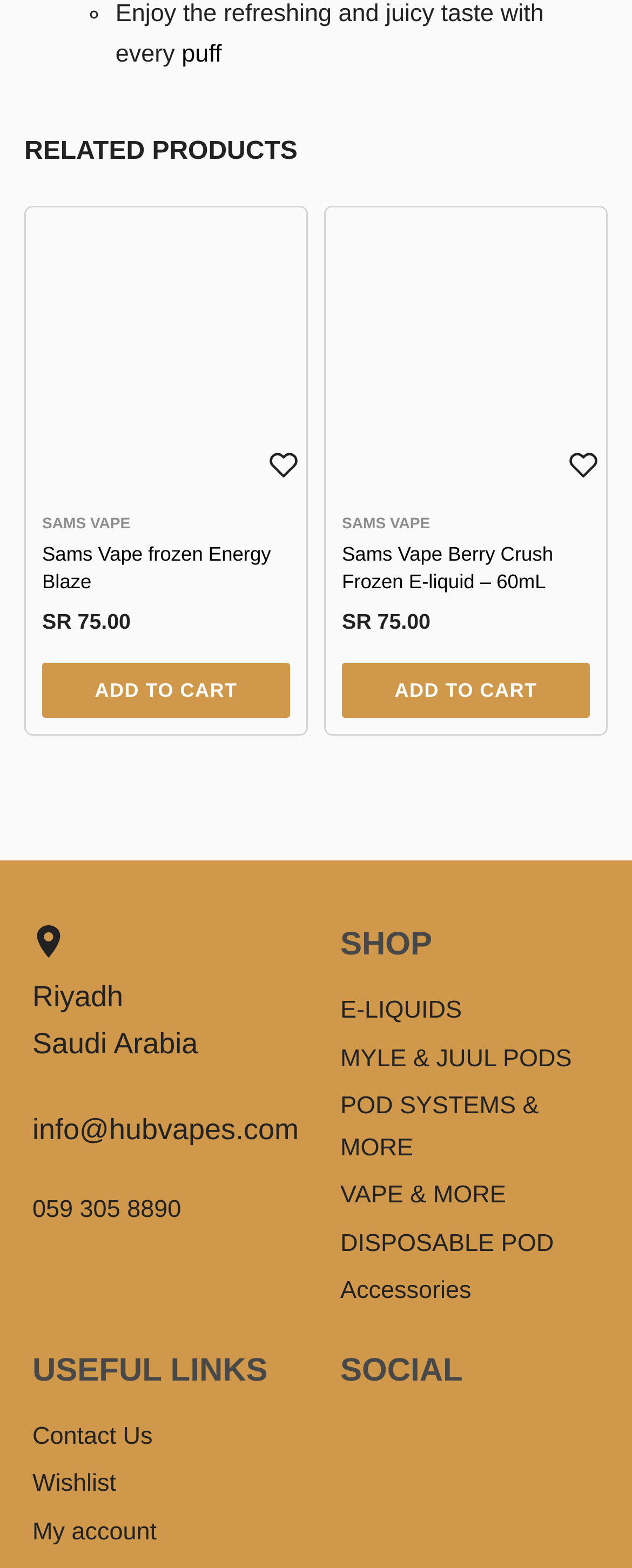Please identify the coordinates of the bounding box for the clickable region that will accomplish this instruction: "Add 'Sams Vape frozen Energy Blaze' to wishlist".

[0.426, 0.288, 0.472, 0.306]